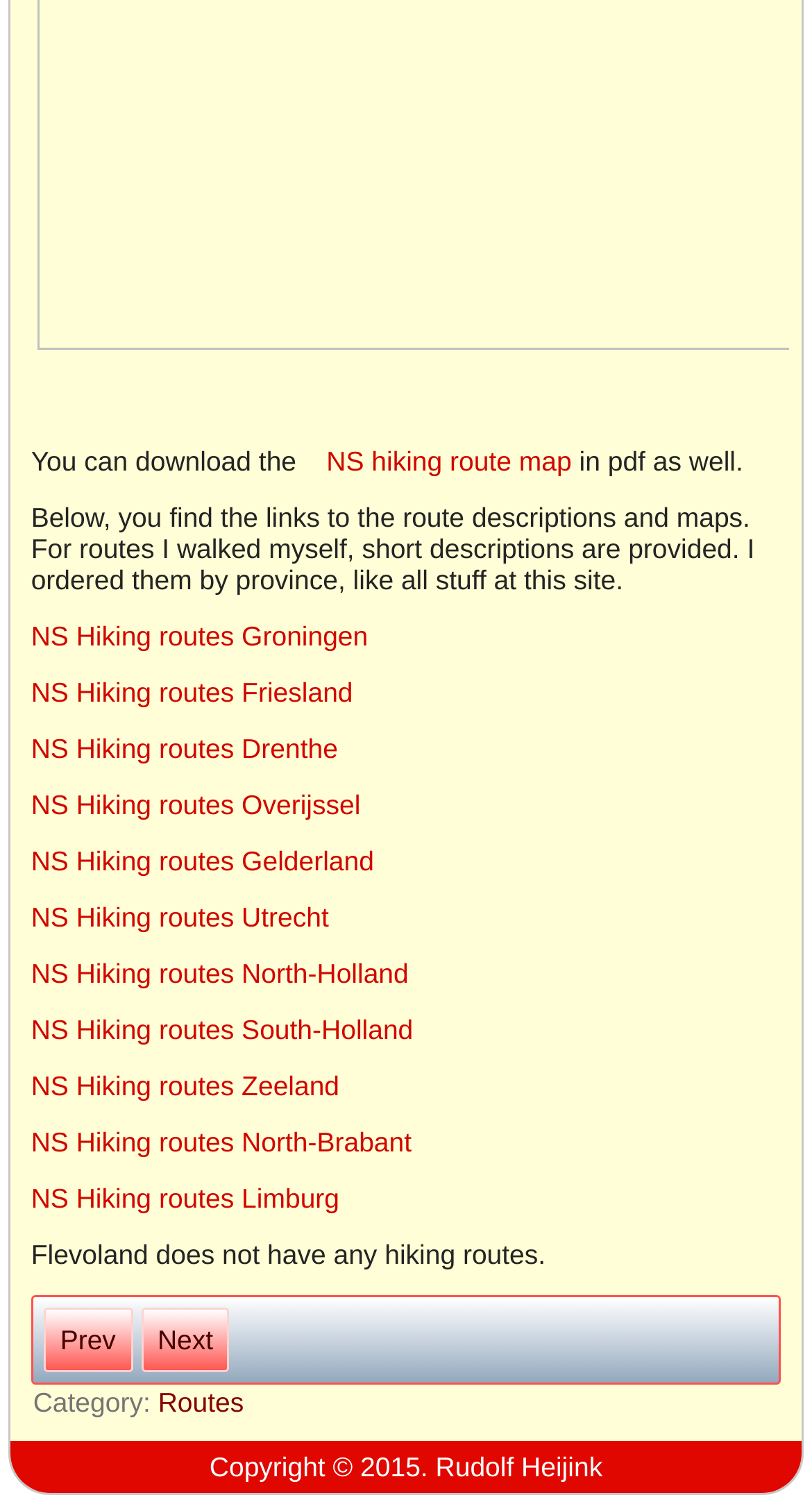Give a one-word or short-phrase answer to the following question: 
What is the last province listed for hiking routes?

Limburg